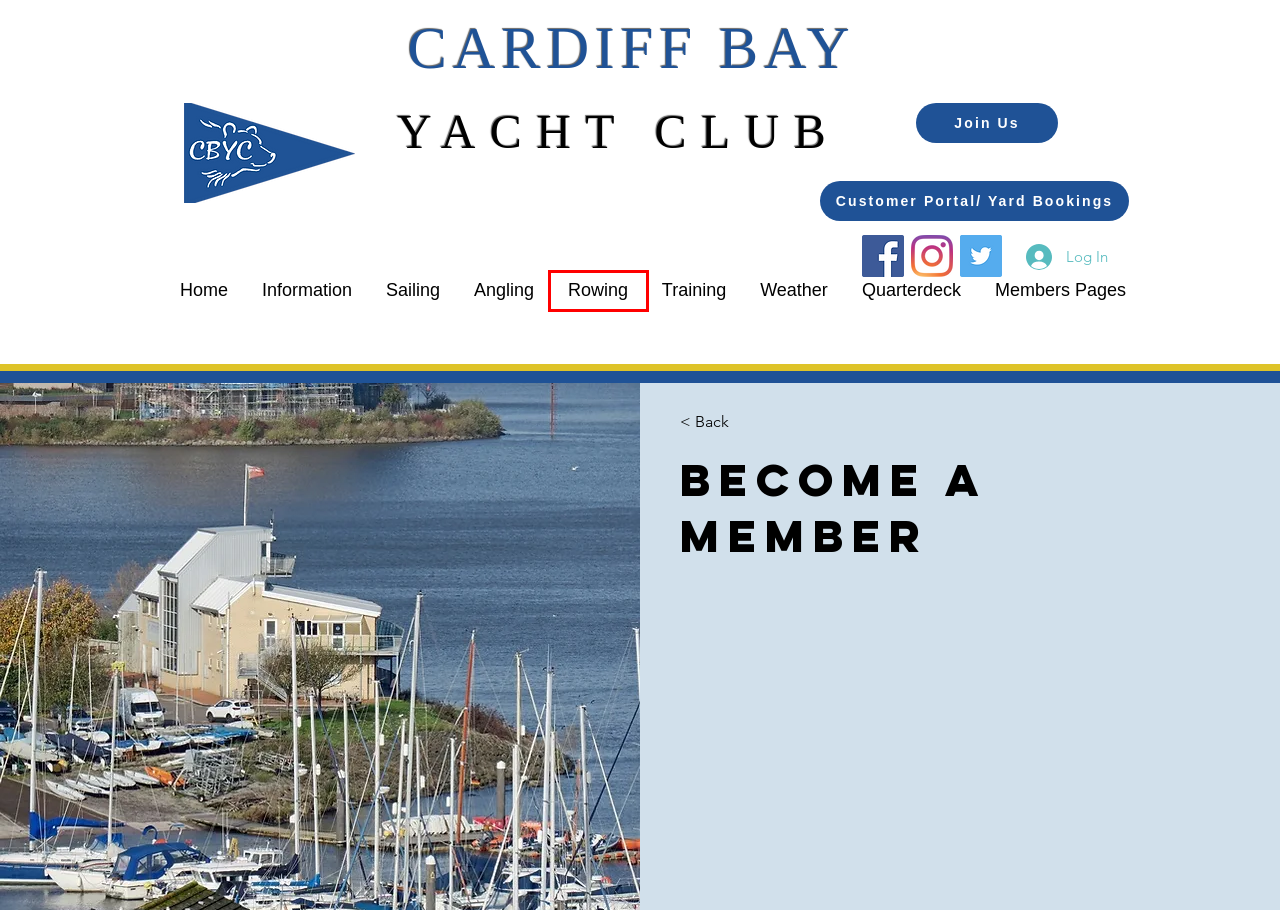Given a screenshot of a webpage with a red bounding box around an element, choose the most appropriate webpage description for the new page displayed after clicking the element within the bounding box. Here are the candidates:
A. Rowing | CBYC
B. Quarterdeck | CBYC
C. Weather and Web Cams | CBYC
D. Cardiff Bay Yacht Club | Wales
E. Sailing | CBYC Cardiff Bay YC
F. CBYC Sailing School | RYA Training
G. Information | CBYC Cardiff Bay YC
H. About Us | Cardiff Bay Yacht Club

A